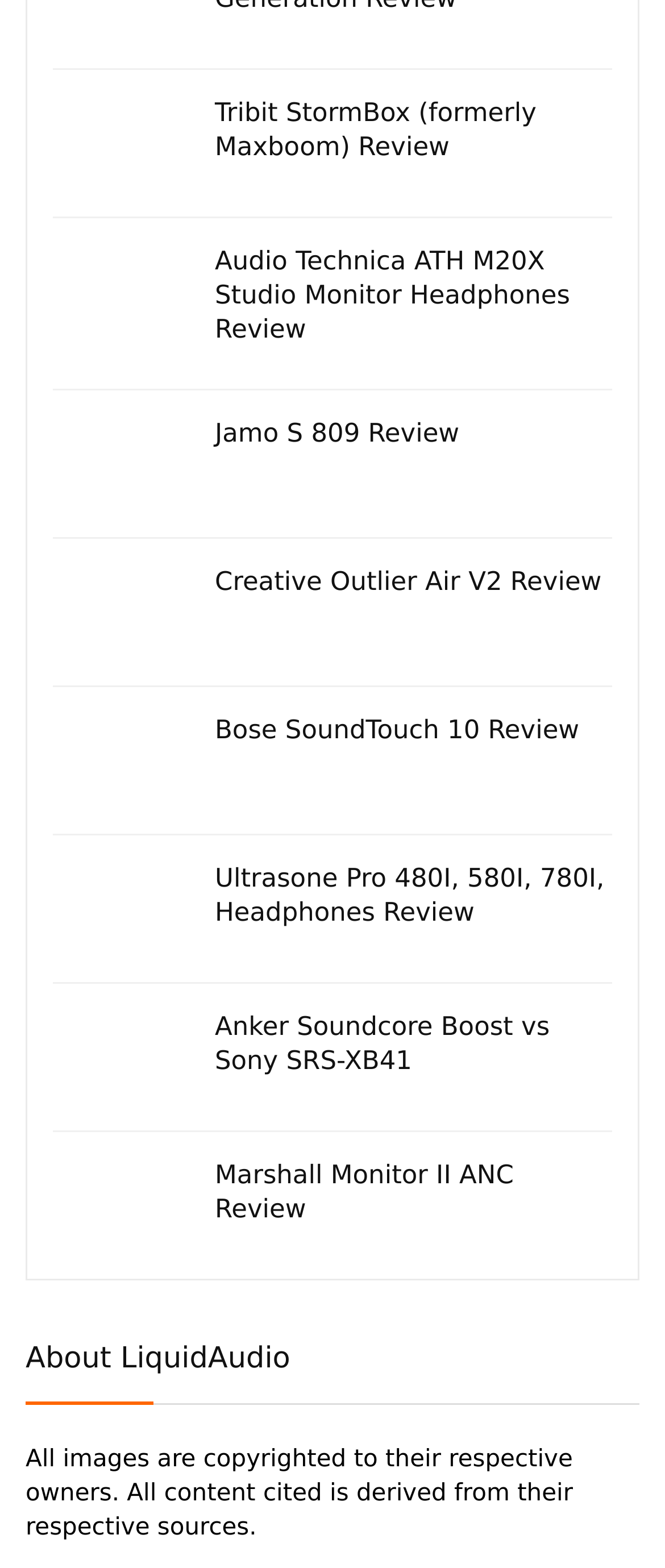Find the bounding box coordinates of the clickable area that will achieve the following instruction: "Read about LiquidAudio".

[0.038, 0.855, 0.437, 0.877]